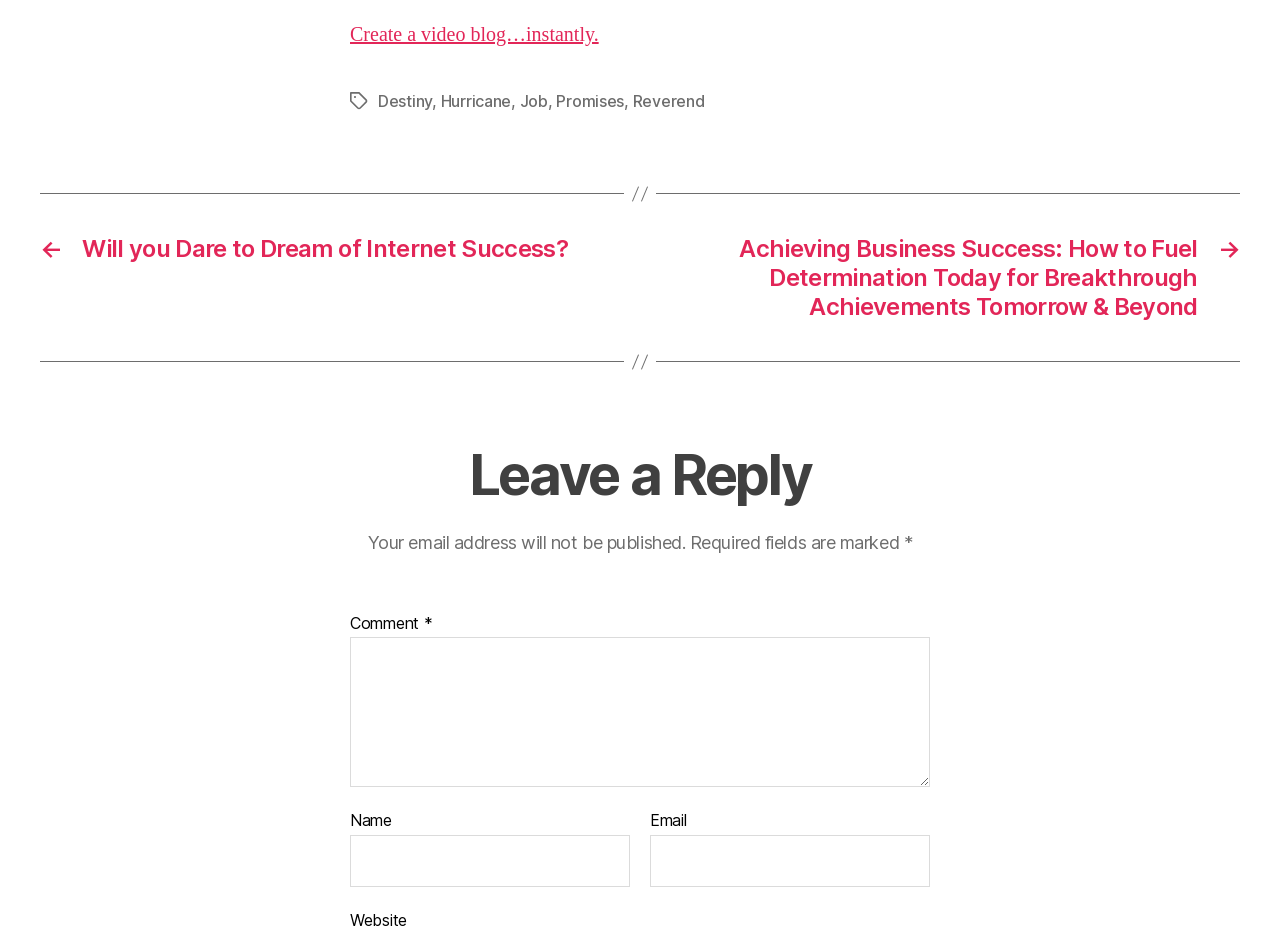Identify the coordinates of the bounding box for the element that must be clicked to accomplish the instruction: "Leave a reply".

[0.031, 0.474, 0.969, 0.546]